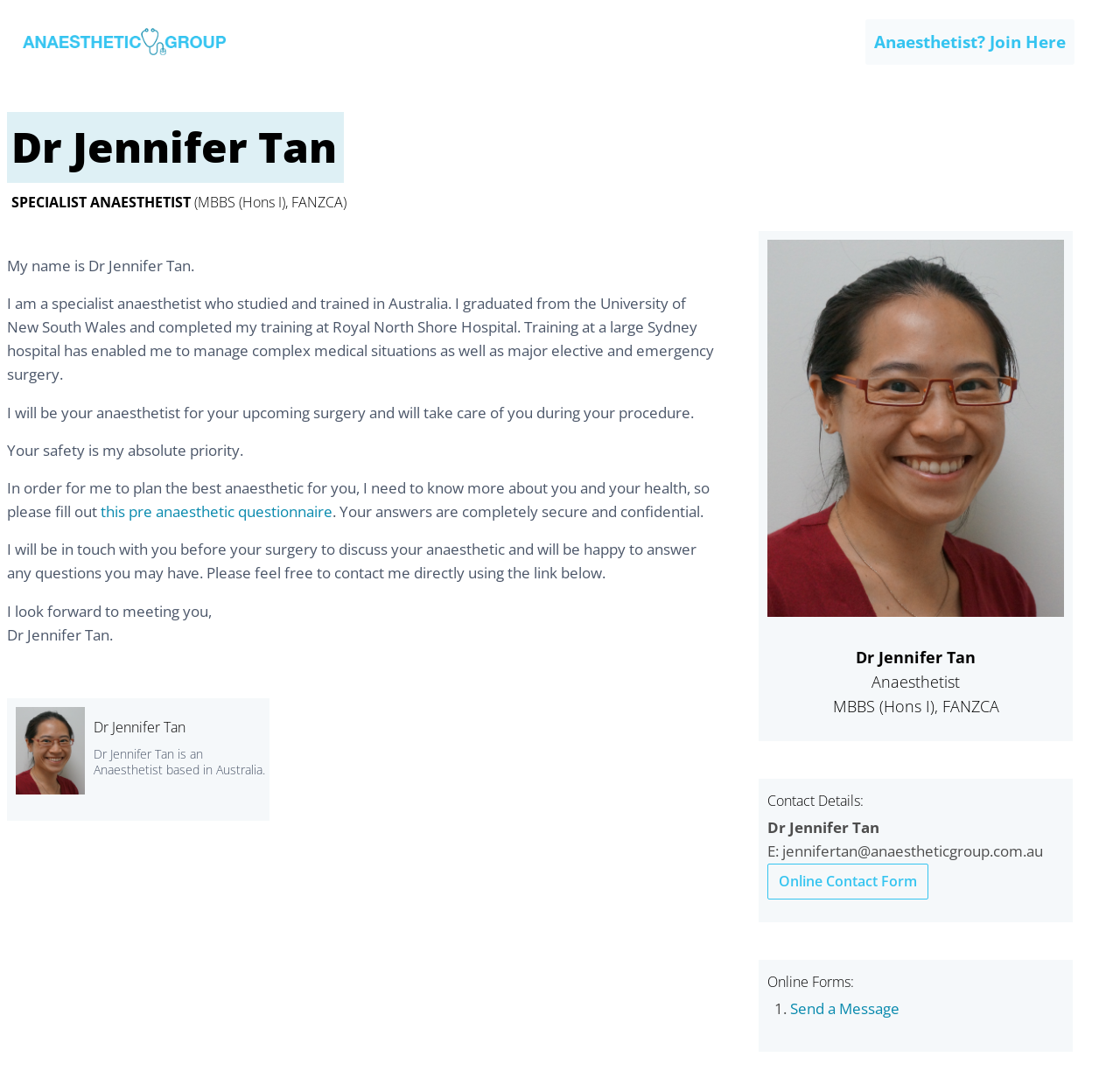Please provide a brief answer to the question using only one word or phrase: 
What is Dr. Jennifer Tan's profession?

Anaesthetist